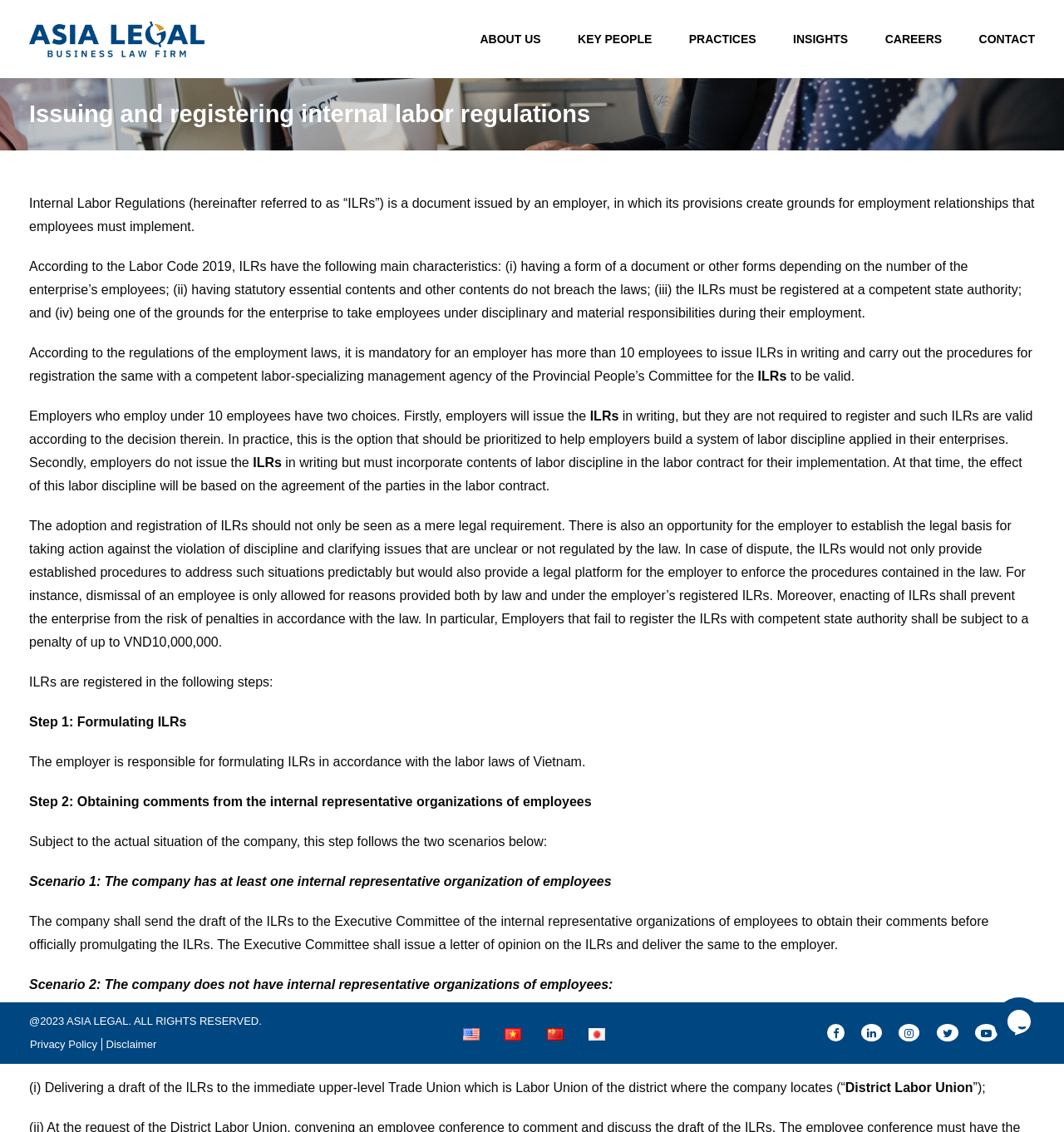Using the details from the image, please elaborate on the following question: What is the consequence of not registering ILRs with a competent state authority?

The webpage mentions that employers that fail to register the ILRs with competent state authority shall be subject to a penalty of up to VND10,000,000. This implies that not registering ILRs can result in a financial penalty.